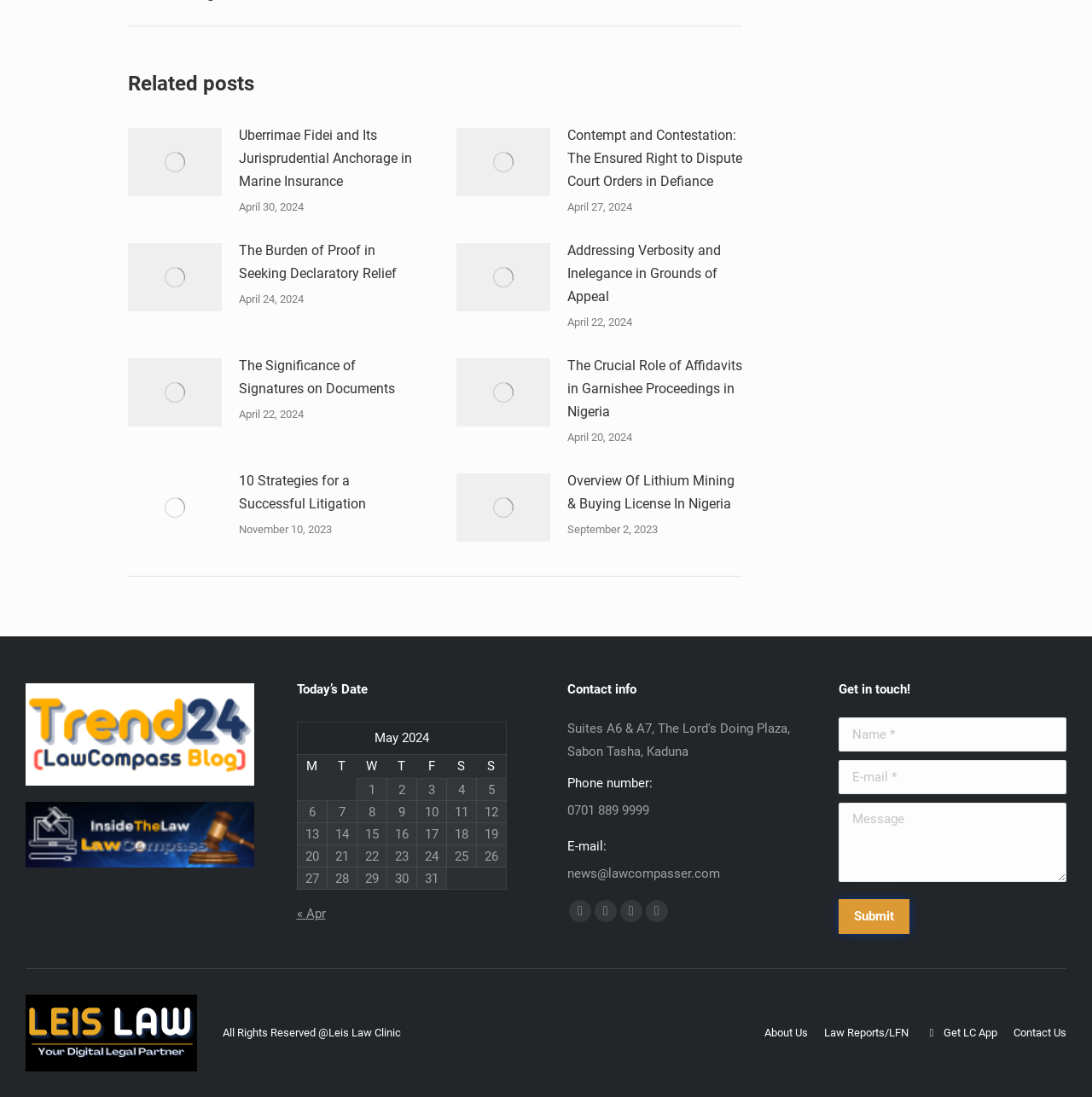Determine the bounding box coordinates of the clickable region to follow the instruction: "View the post 'Uberrimae Fidei and Its Jurisprudential Anchorage in Marine Insurance'".

[0.219, 0.113, 0.379, 0.176]